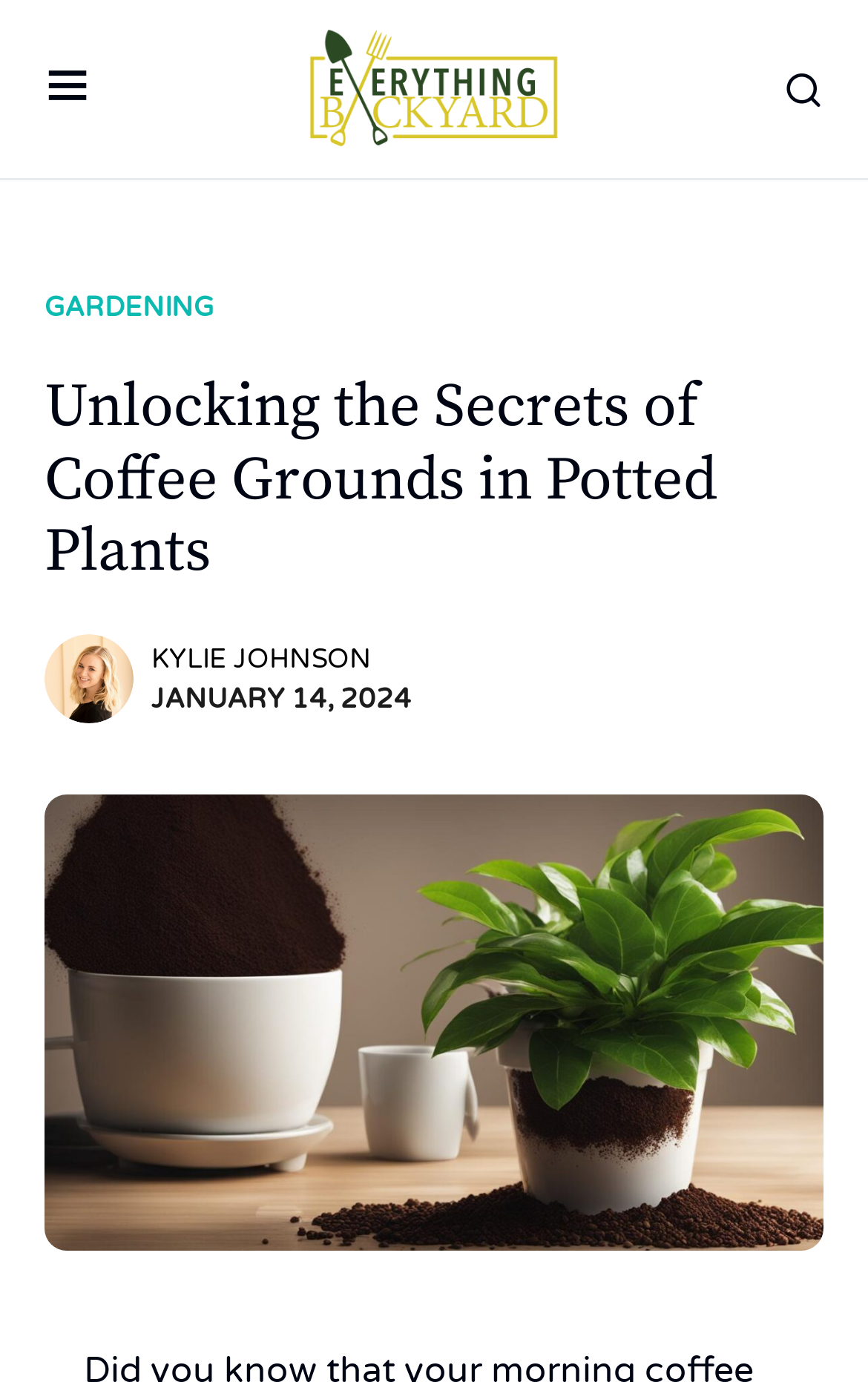Articulate a complete and detailed caption of the webpage elements.

The webpage is about the benefits of using coffee grounds in potted plants. At the top left corner, there is a button with an icon. Next to it, on the top center, is a link to "Everything Backyard" accompanied by an image with the same name. On the top right corner, there is another button with a different icon.

Below the top section, there is a link to "GARDENING" on the top left. The main heading "Unlocking the Secrets of Coffee Grounds in Potted Plants" spans across the entire width of the page, located below the top section. Underneath the heading, there are two links, one with no text and another with the author's name "KYLIE JOHNSON", both positioned on the left side of the page. A static text "JANUARY 14, 2024" is placed to the right of the author's name.

The main content of the page is an image of "Coffee Grounds In Potted Plants" that takes up most of the page's width and height, located below the author's information.